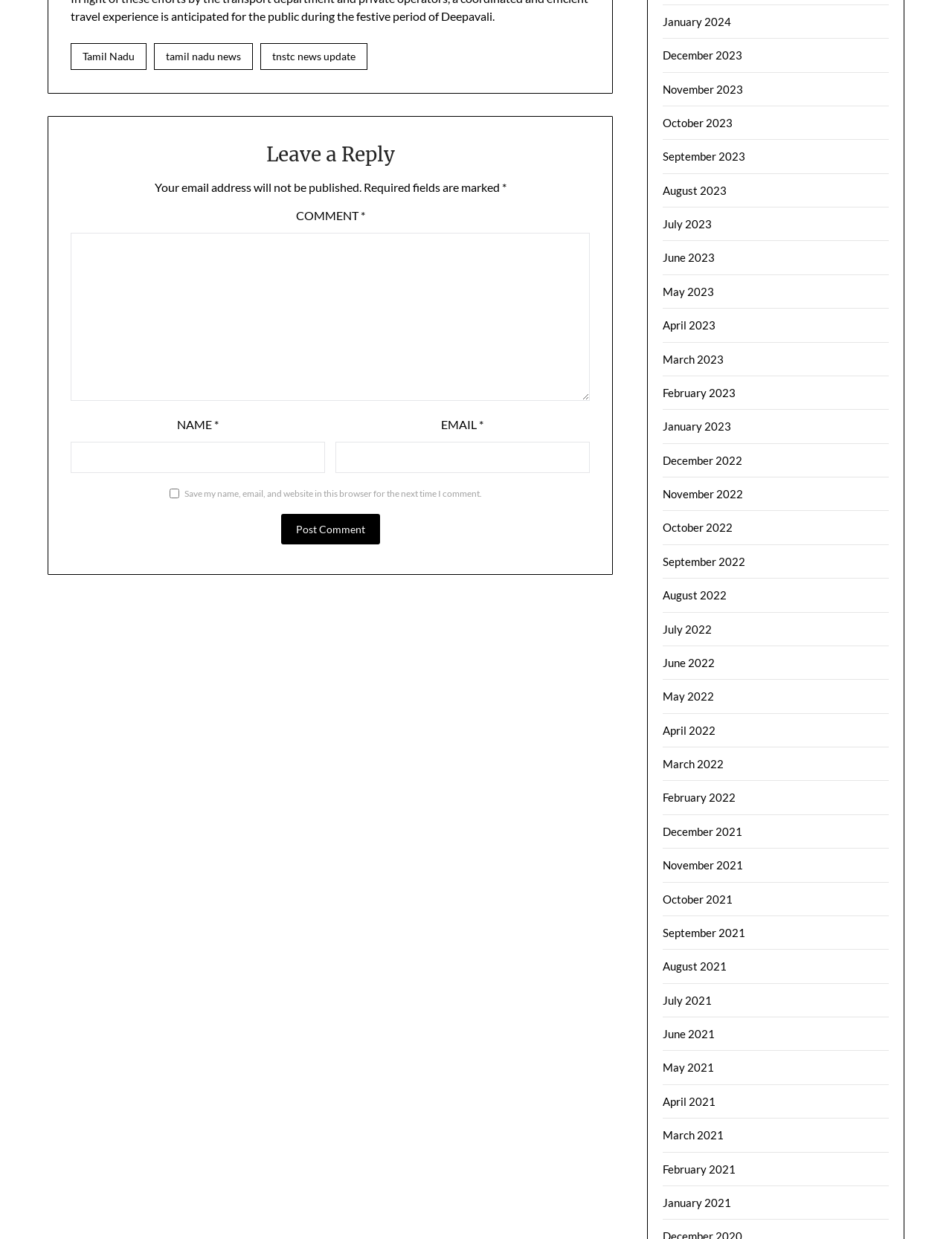Pinpoint the bounding box coordinates of the clickable area necessary to execute the following instruction: "Enter your name". The coordinates should be given as four float numbers between 0 and 1, namely [left, top, right, bottom].

[0.075, 0.357, 0.342, 0.382]